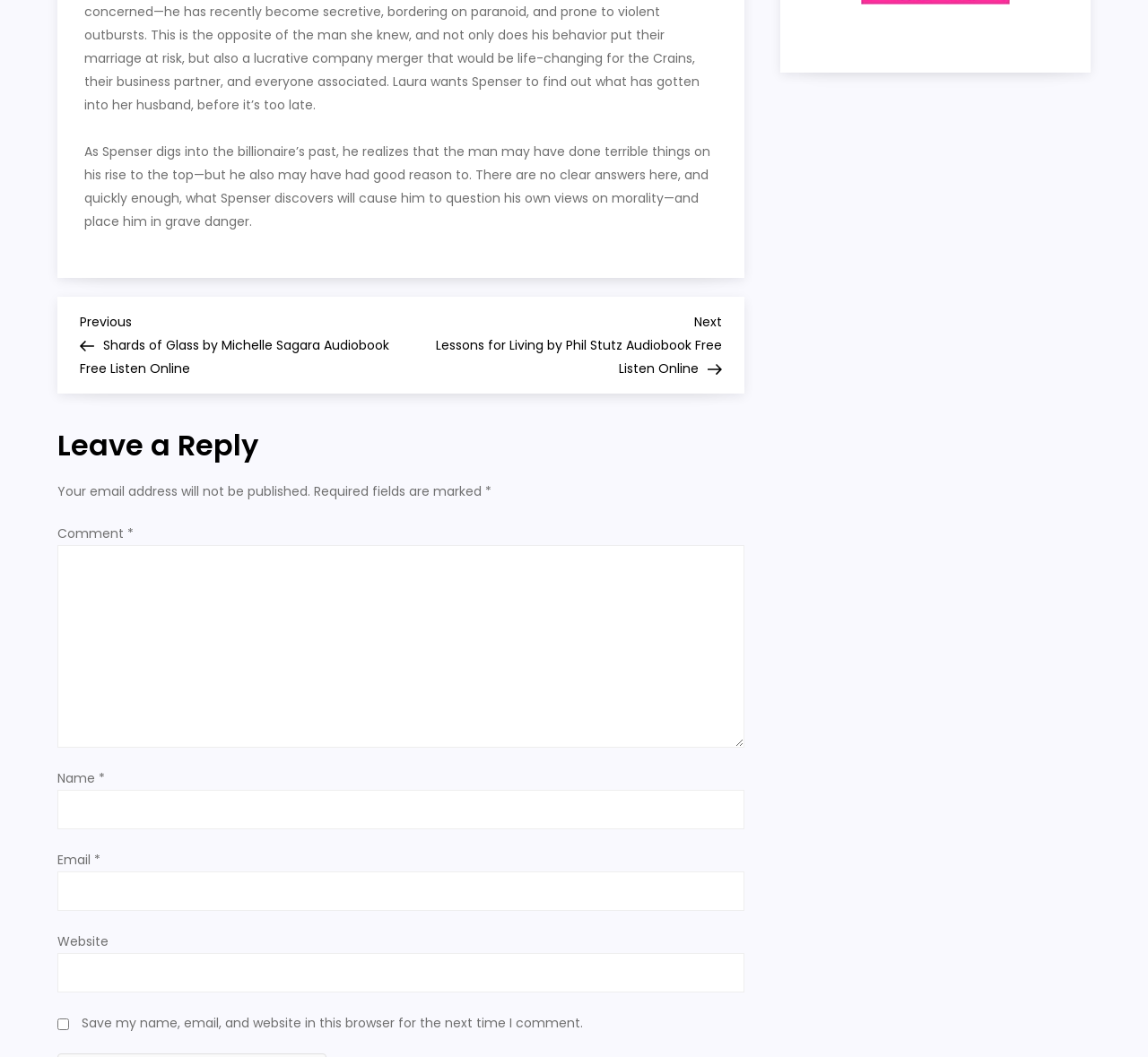Given the description: "parent_node: Comment * name="comment"", determine the bounding box coordinates of the UI element. The coordinates should be formatted as four float numbers between 0 and 1, [left, top, right, bottom].

[0.05, 0.516, 0.649, 0.708]